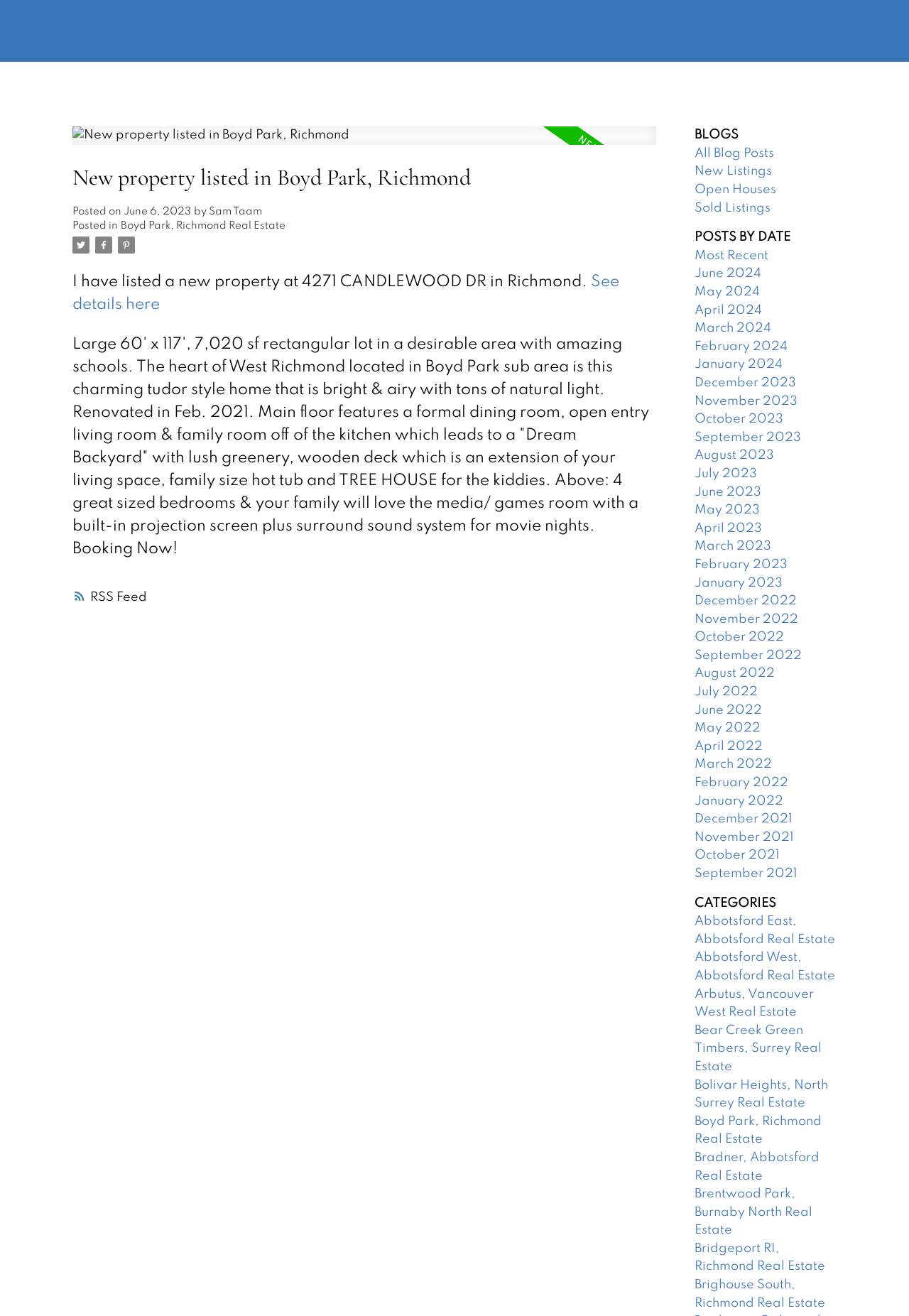For the following element description, predict the bounding box coordinates in the format (top-left x, top-left y, bottom-right x, bottom-right y). All values should be floating point numbers between 0 and 1. Description: Brighouse South, Richmond Real Estate

[0.764, 0.971, 0.907, 0.995]